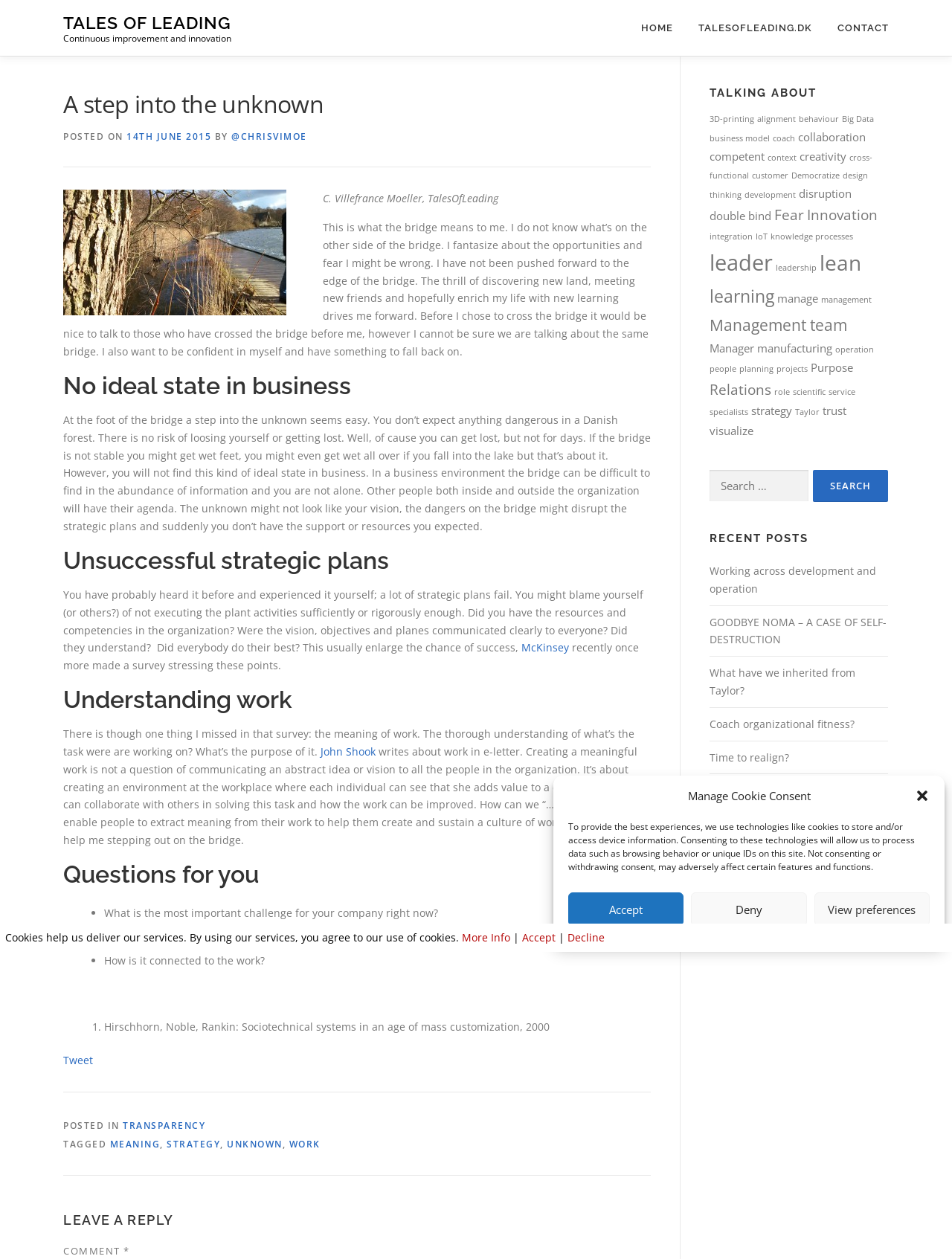Find and extract the text of the primary heading on the webpage.

A step into the unknown